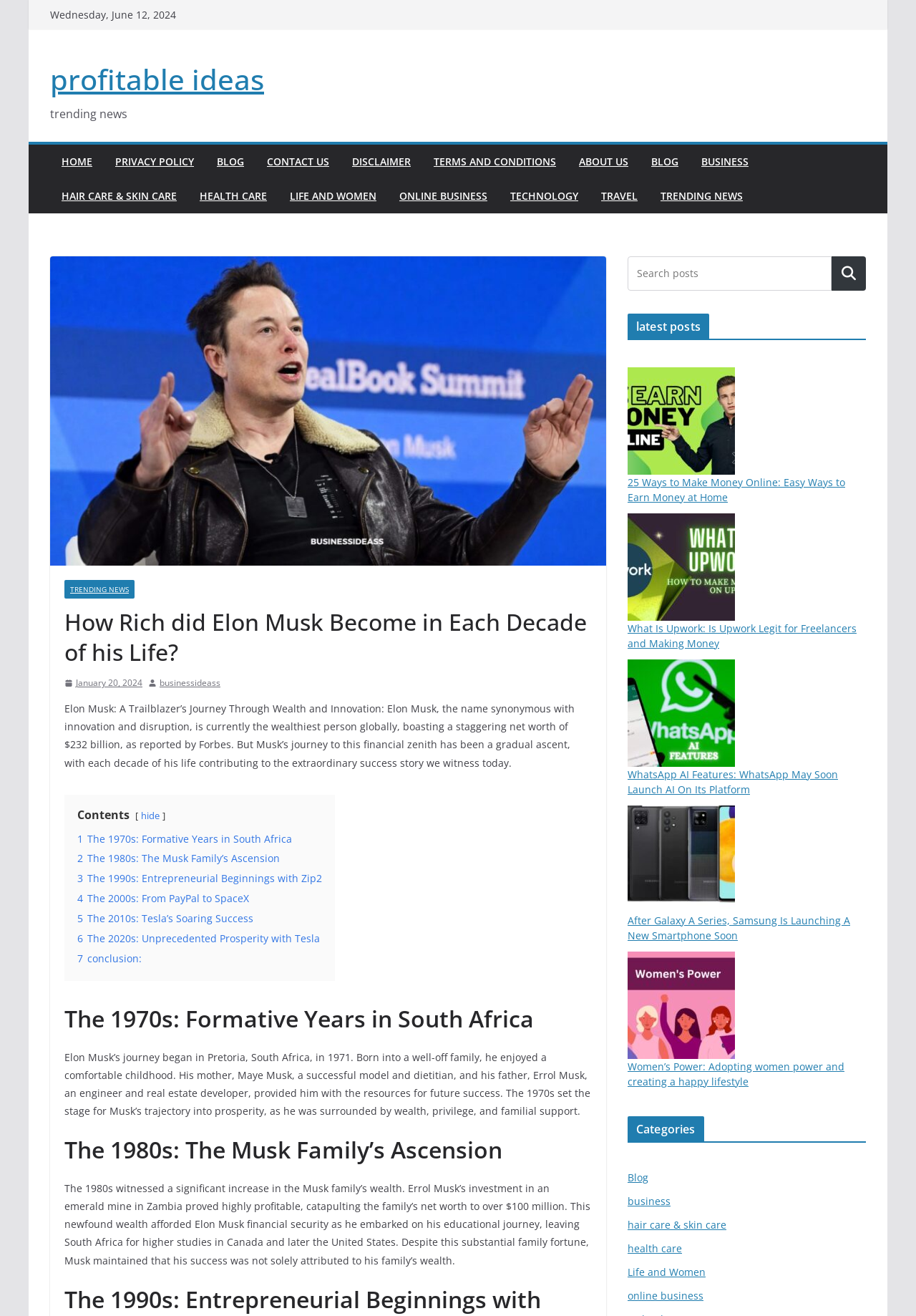What is the topic of the main article on this webpage?
Please provide a single word or phrase as the answer based on the screenshot.

Elon Musk's life and wealth